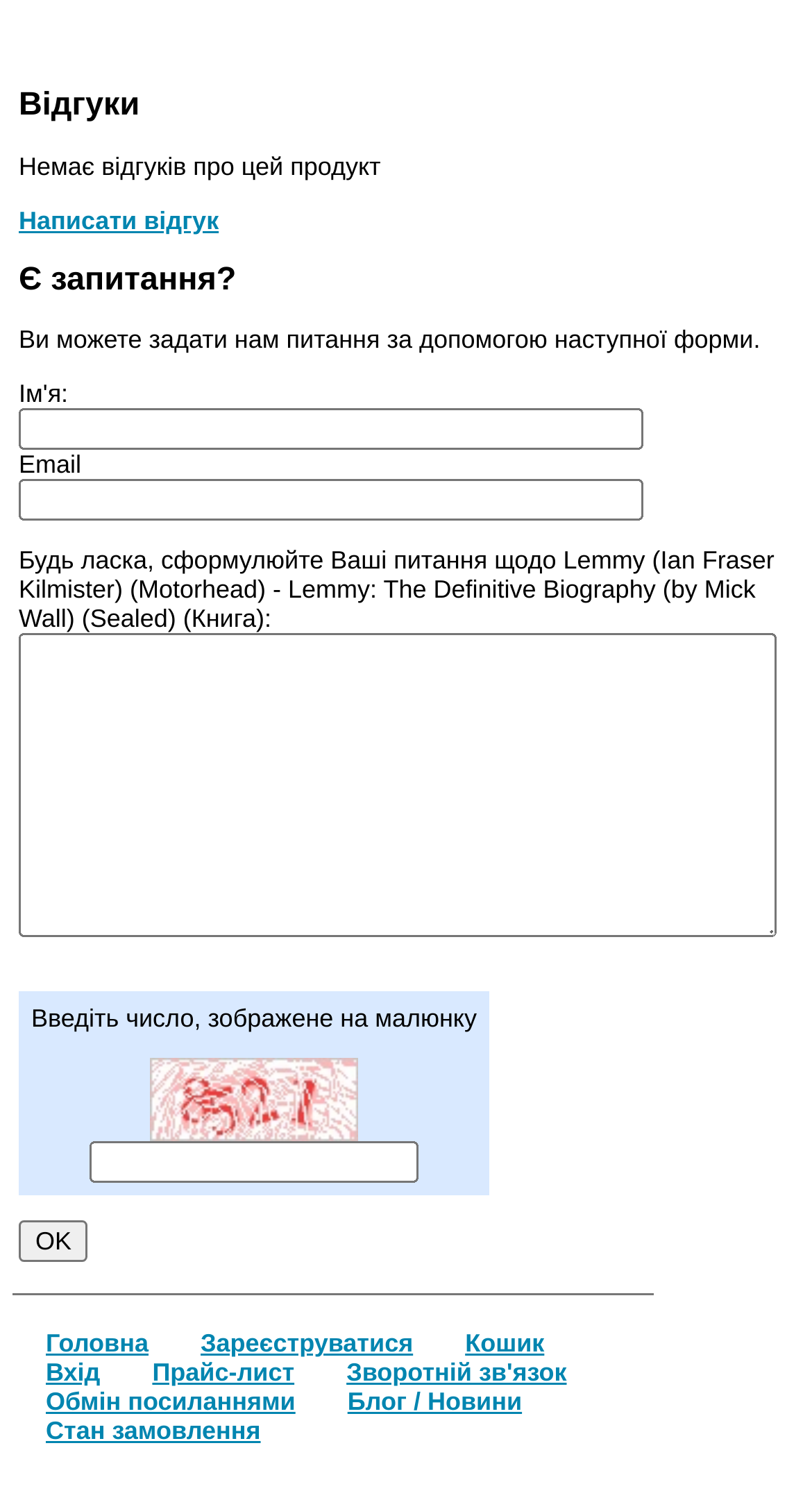Identify the bounding box coordinates of the specific part of the webpage to click to complete this instruction: "Write a review".

[0.023, 0.138, 0.269, 0.157]